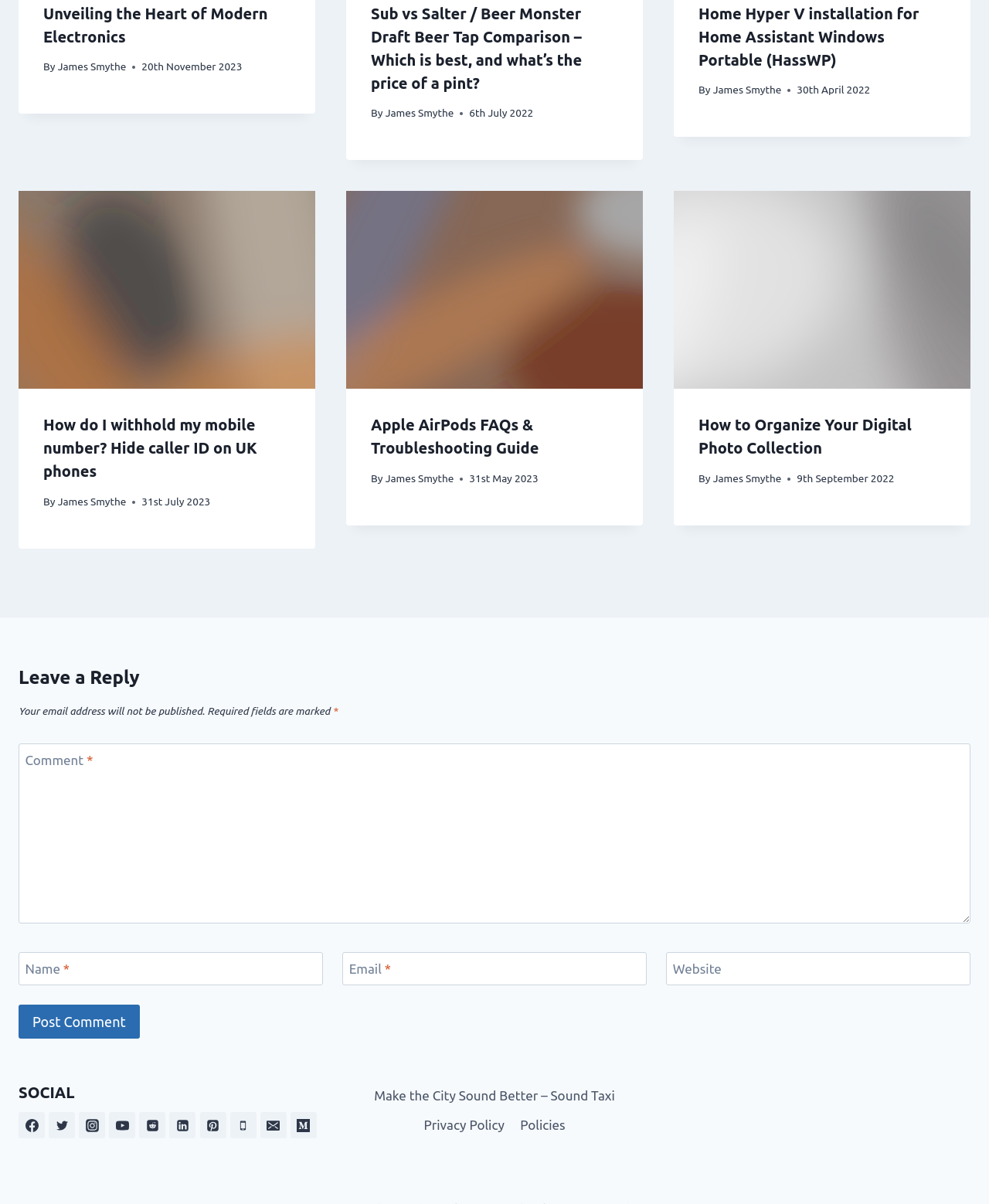What is the topic of the third article?
Look at the image and respond with a one-word or short-phrase answer.

Organizing digital photo collection